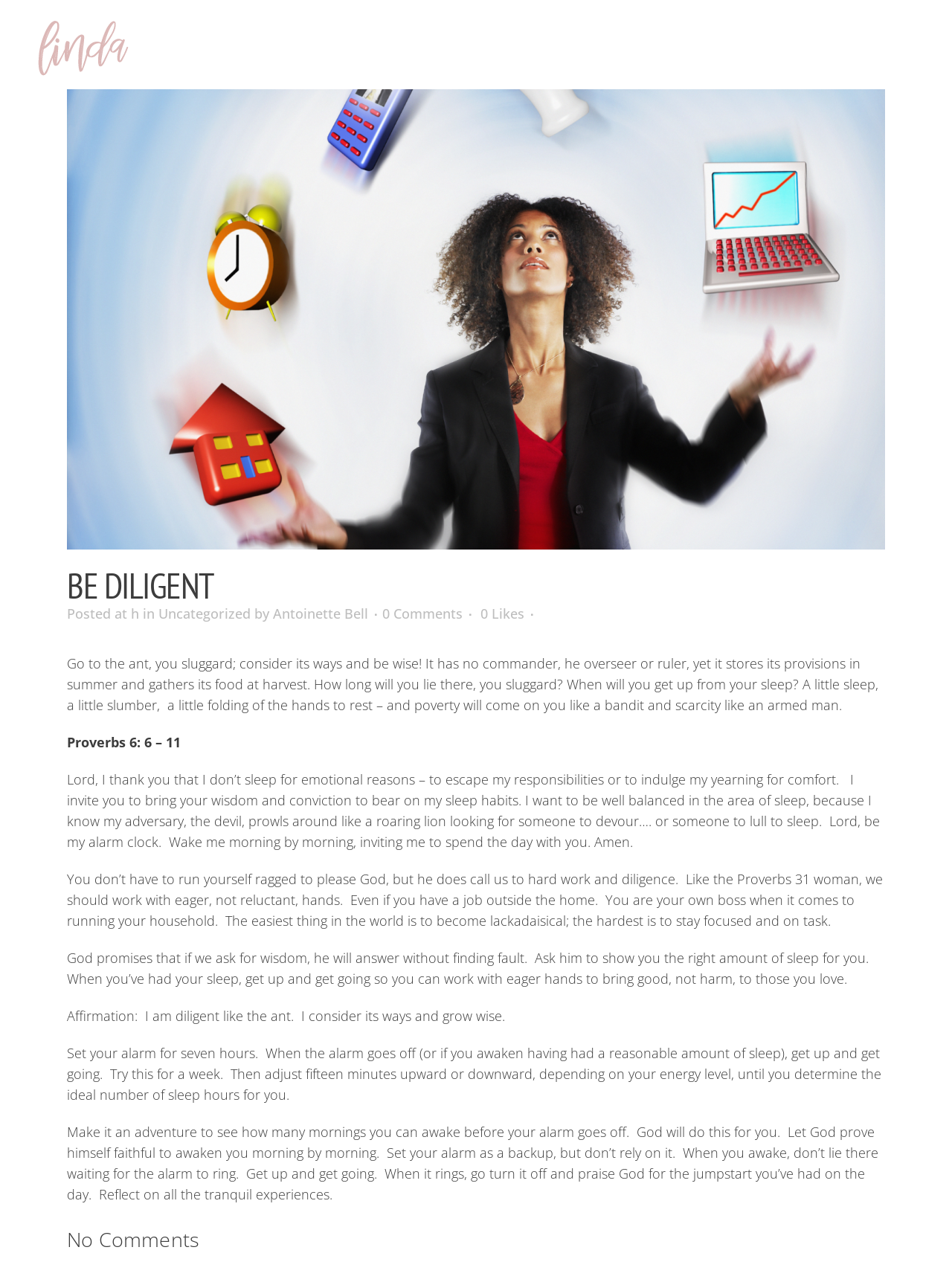Pinpoint the bounding box coordinates of the clickable element to carry out the following instruction: "Visit the Alderson Law website."

None